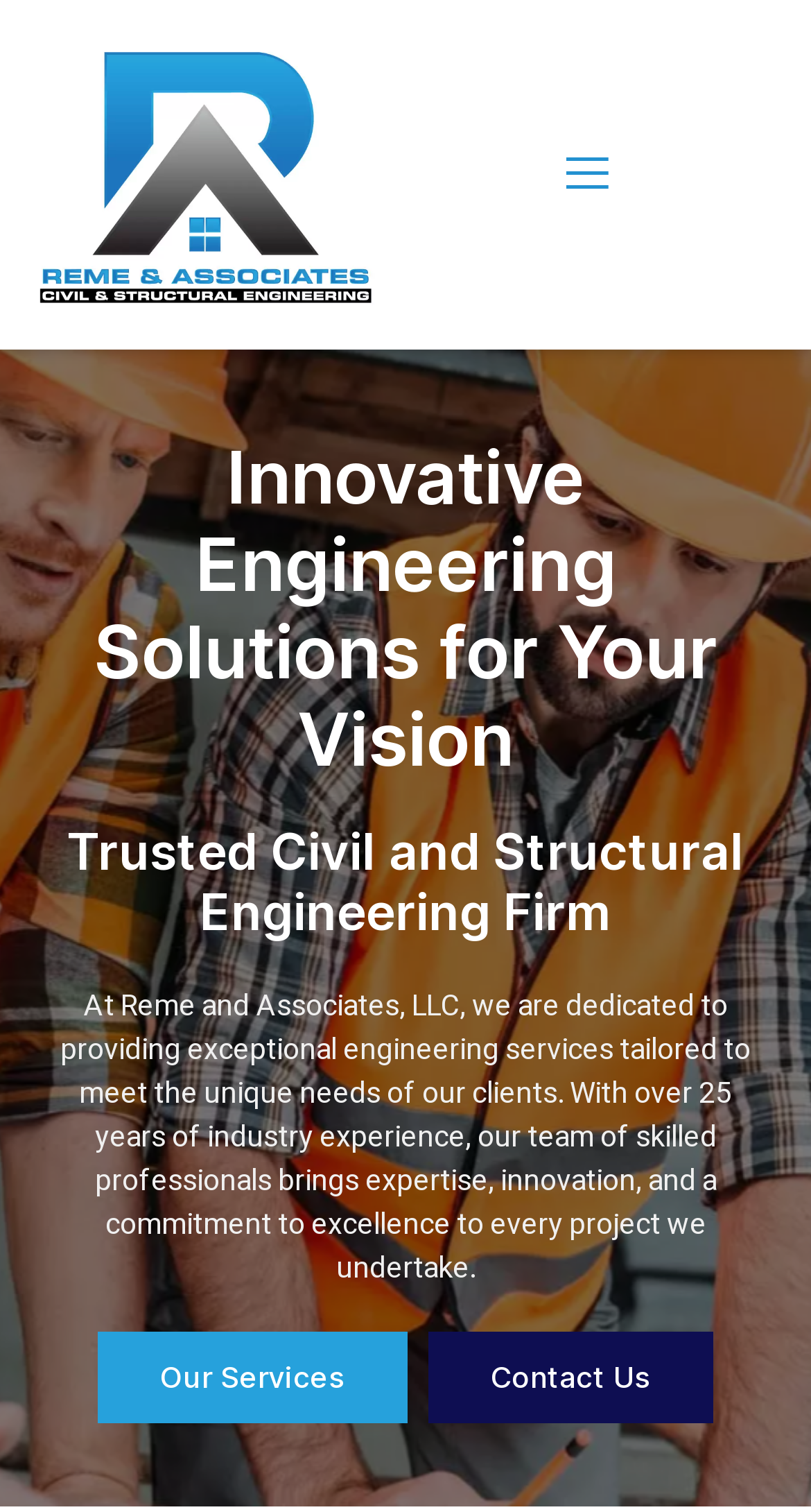Present a detailed account of what is displayed on the webpage.

The webpage is about Reme and Associates, a civil and structural engineering firm. At the top left corner, there is a logo of Reme Engineering. Next to it, on the top right corner, is an "open-menu" button. 

Below the top section, the webpage is divided into three equal parts horizontally. Each part contains a group of elements, but no specific content is provided. 

In the middle section, there are two headings. The first heading, "Innovative Engineering Solutions for Your Vision", is located above the second heading, "Trusted Civil and Structural Engineering Firm". 

Below the headings, there is a paragraph of text that describes the company's mission and expertise. It mentions that Reme and Associates provides exceptional engineering services tailored to meet the unique needs of clients, with a team of skilled professionals bringing expertise, innovation, and a commitment to excellence to every project.

At the bottom of the page, there are two links, "Our Services" and "Contact Us", placed side by side.